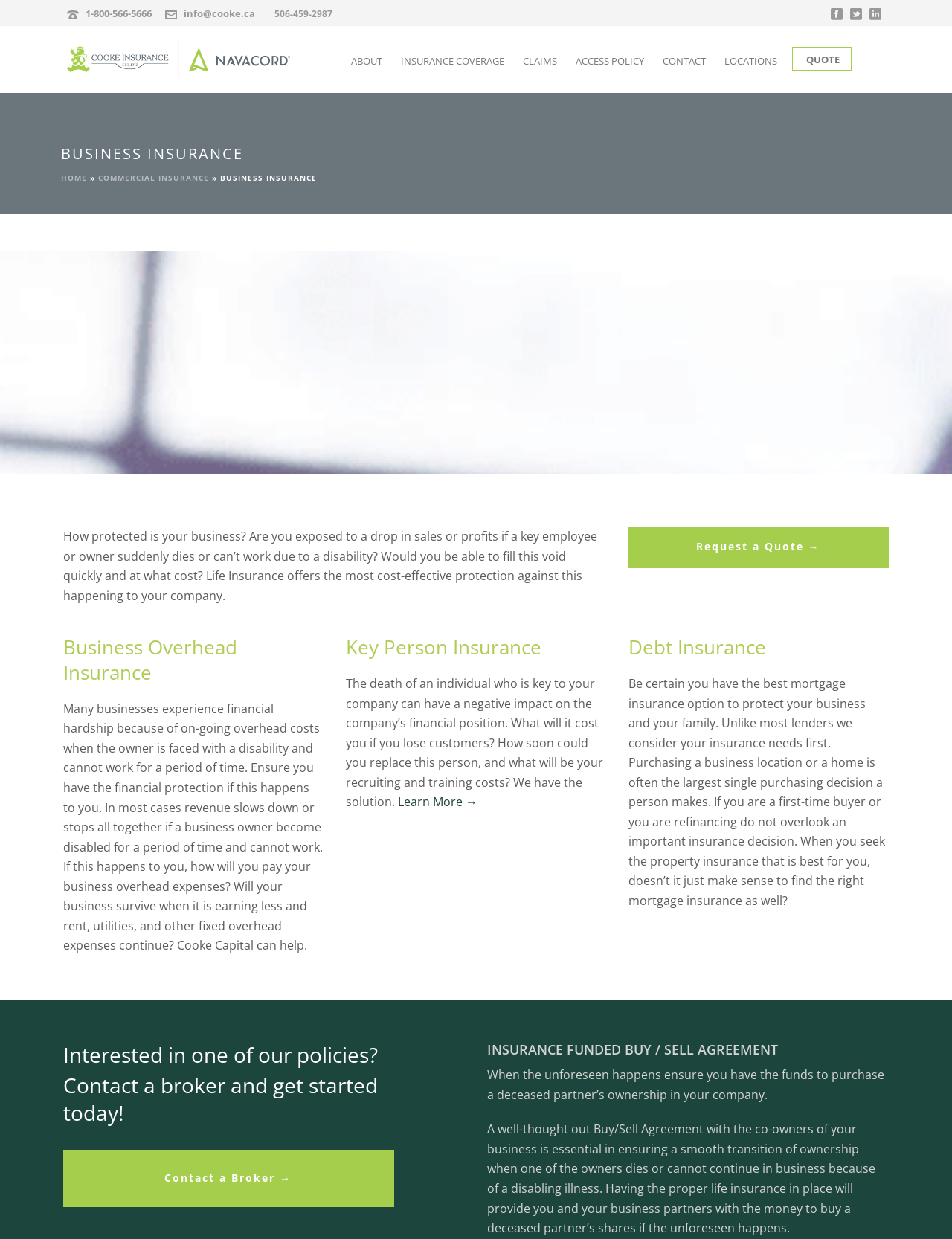Given the element description Commercial Insurance, predict the bounding box coordinates for the UI element in the webpage screenshot. The format should be (top-left x, top-left y, bottom-right x, bottom-right y), and the values should be between 0 and 1.

[0.103, 0.139, 0.22, 0.148]